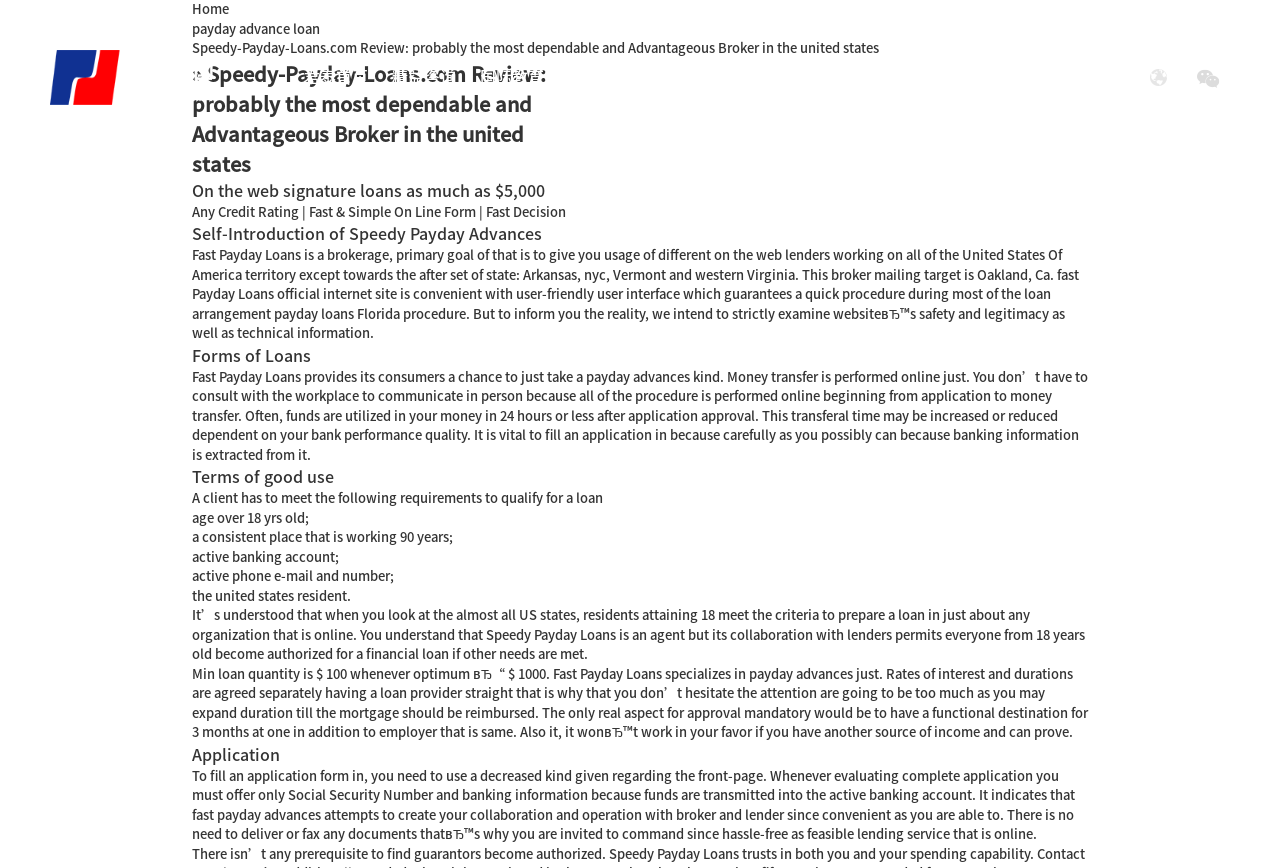Find the bounding box coordinates of the clickable area required to complete the following action: "Go to 君泰首页".

[0.238, 0.063, 0.288, 0.115]